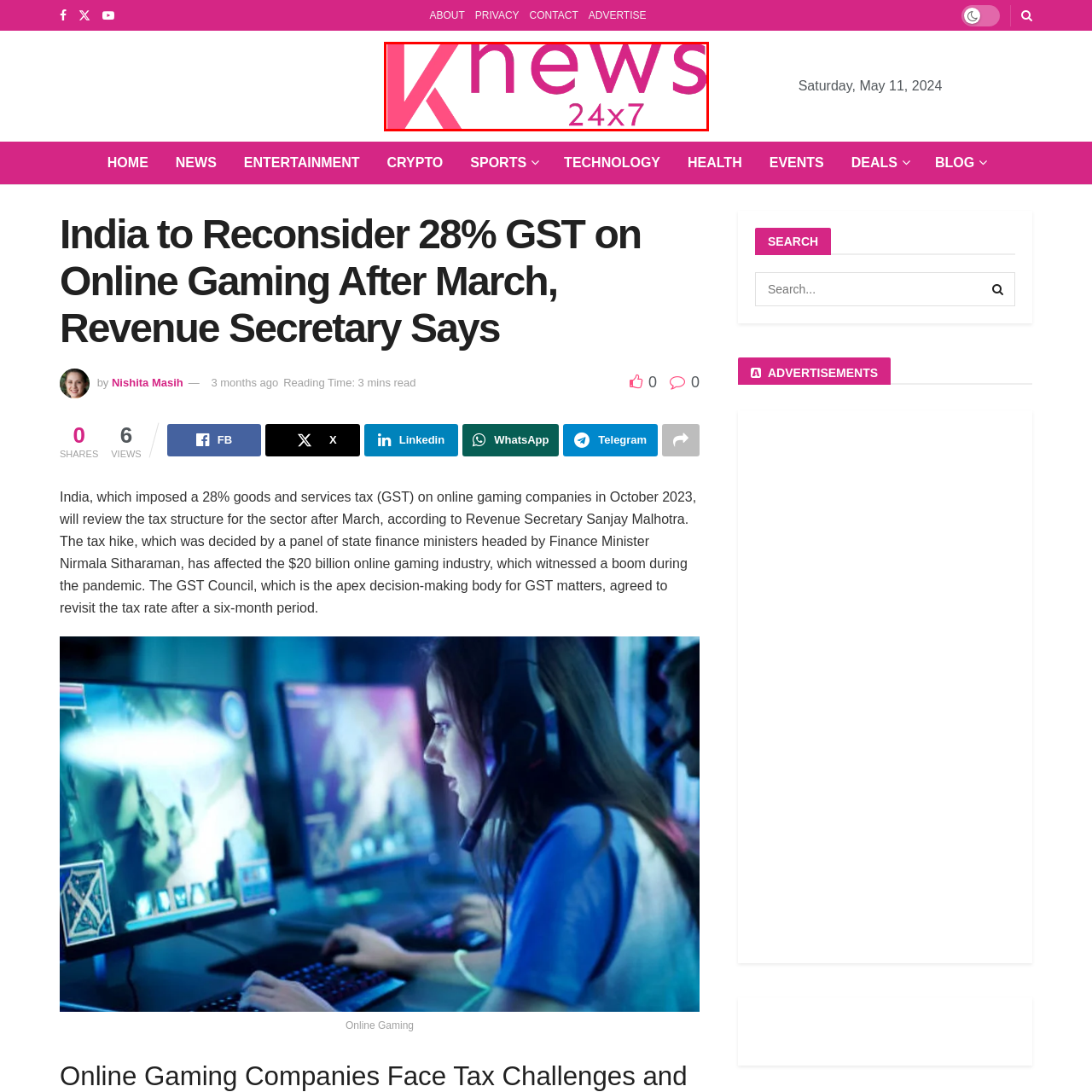What is the purpose of the news platform?
Scrutinize the image inside the red bounding box and provide a detailed and extensive answer to the question.

The caption states that the news platform is dedicated to delivering timely updates and information related to the state's events and happenings, implying that its primary purpose is to keep its audience informed about current events.